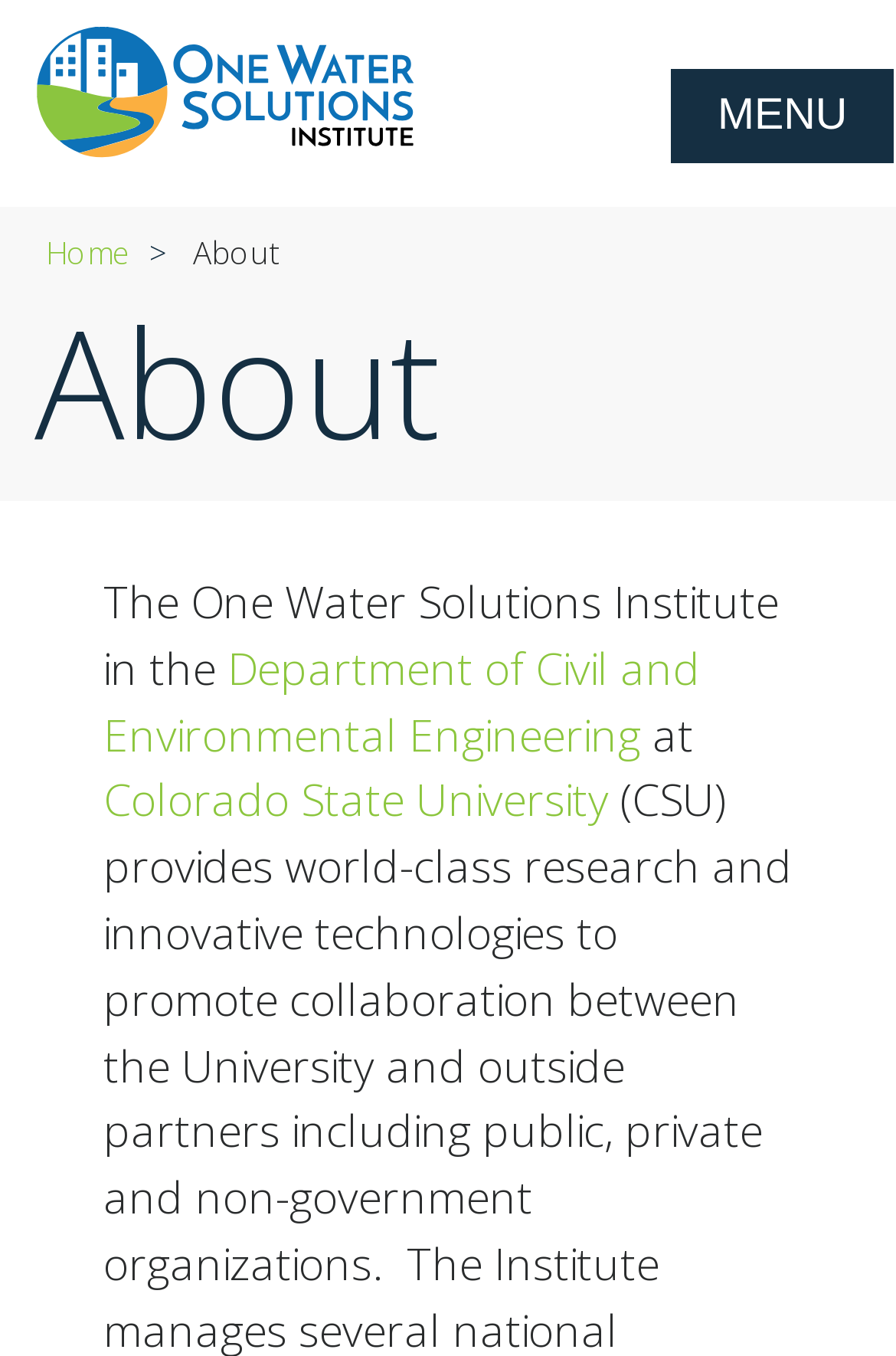What department is the institute part of?
By examining the image, provide a one-word or phrase answer.

Department of Civil and Environmental Engineering